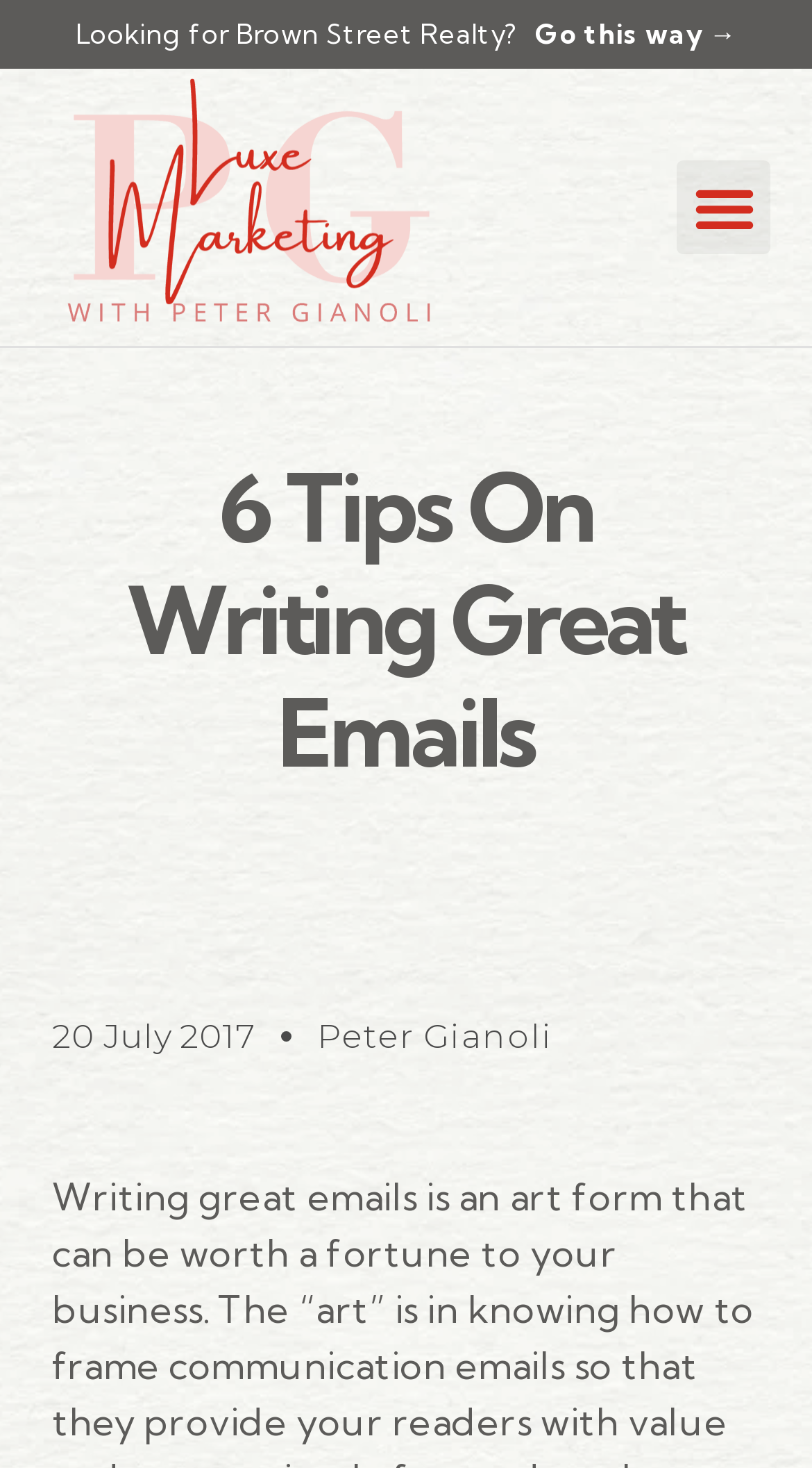Please determine the bounding box coordinates for the element with the description: "Go this way →".

[0.659, 0.014, 0.907, 0.033]